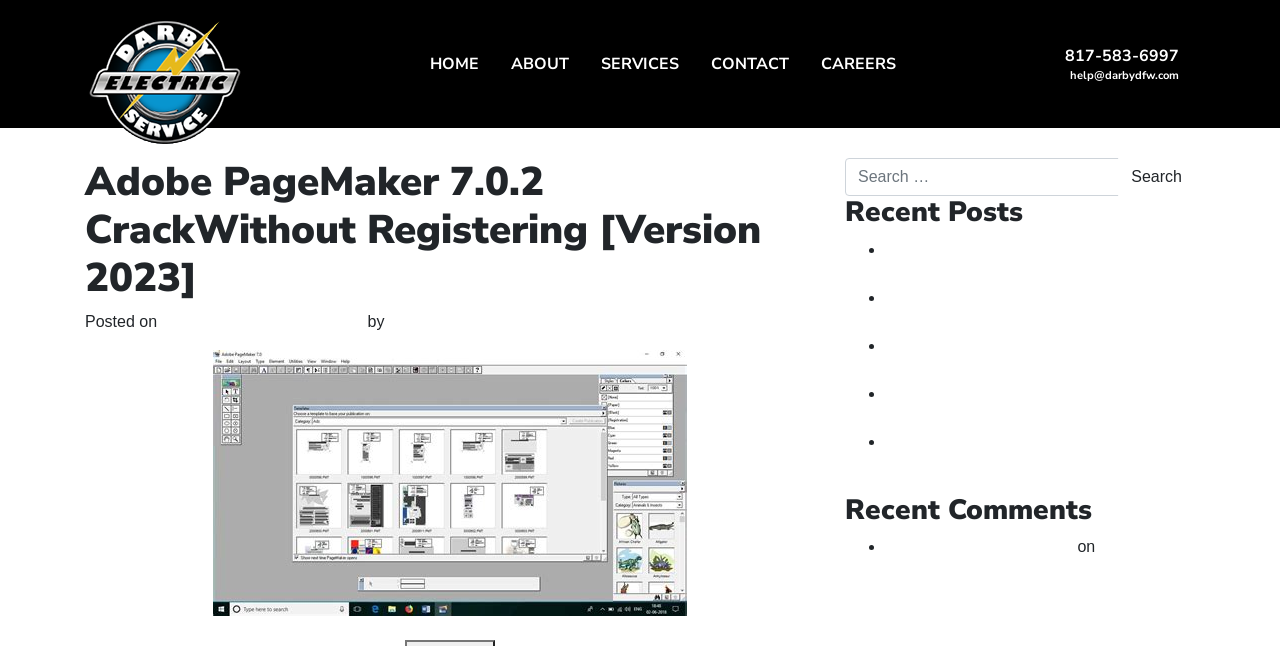Please specify the bounding box coordinates in the format (top-left x, top-left y, bottom-right x, bottom-right y), with values ranging from 0 to 1. Identify the bounding box for the UI component described as follows: name="s" placeholder="Search …"

[0.66, 0.245, 0.874, 0.303]